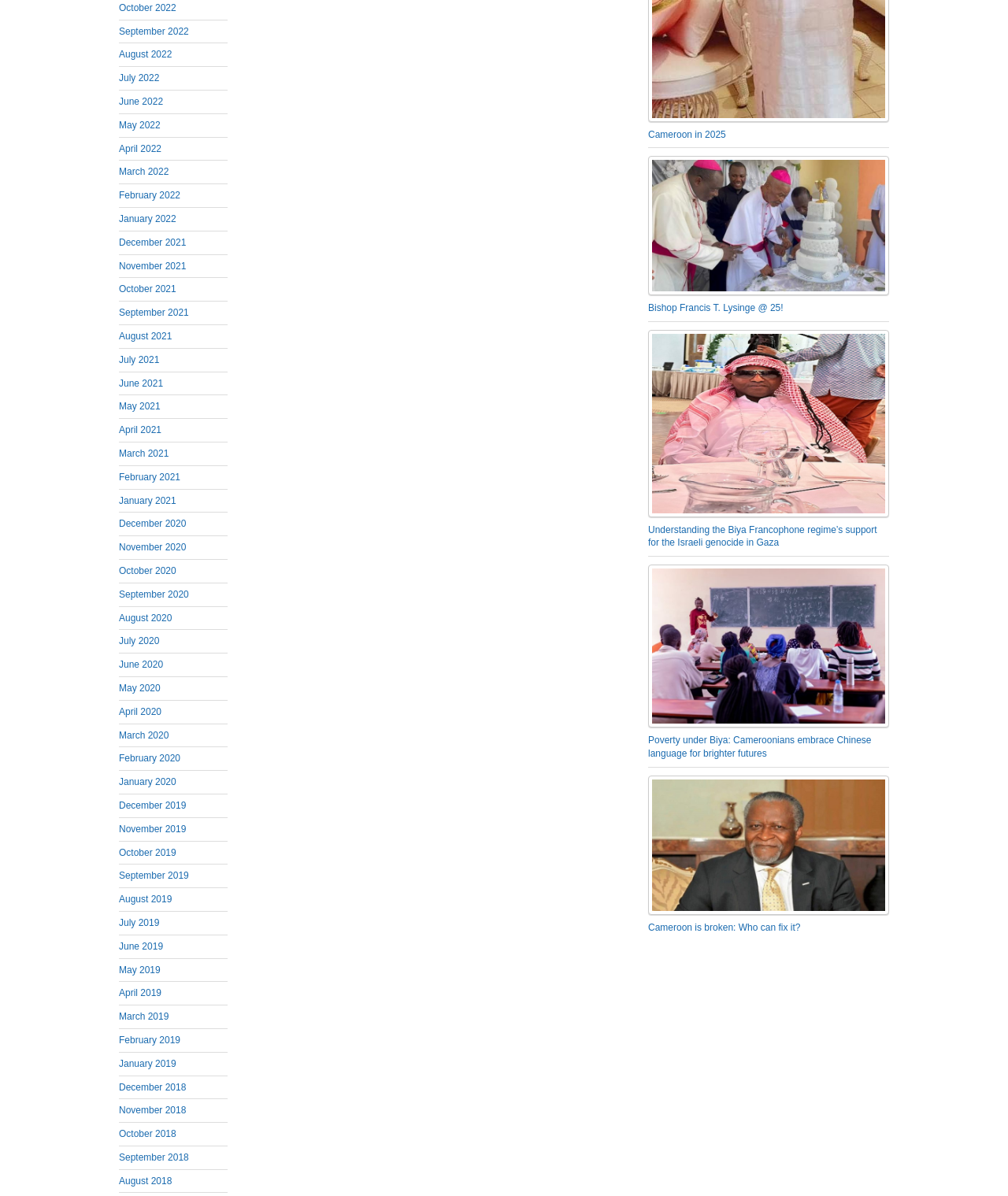How many images are on the webpage?
Observe the image and answer the question with a one-word or short phrase response.

4